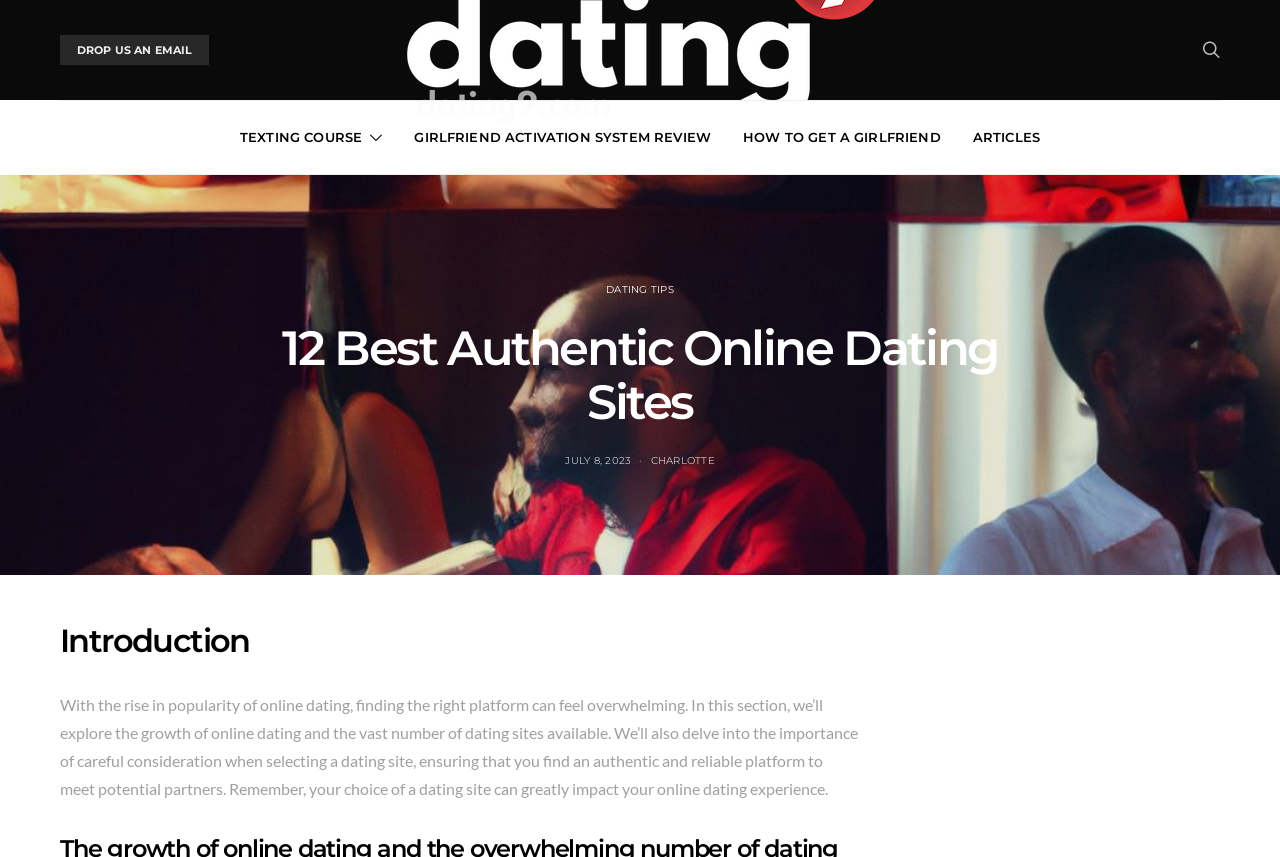Provide a single word or phrase answer to the question: 
What is the purpose of the webpage?

To explore online dating platforms